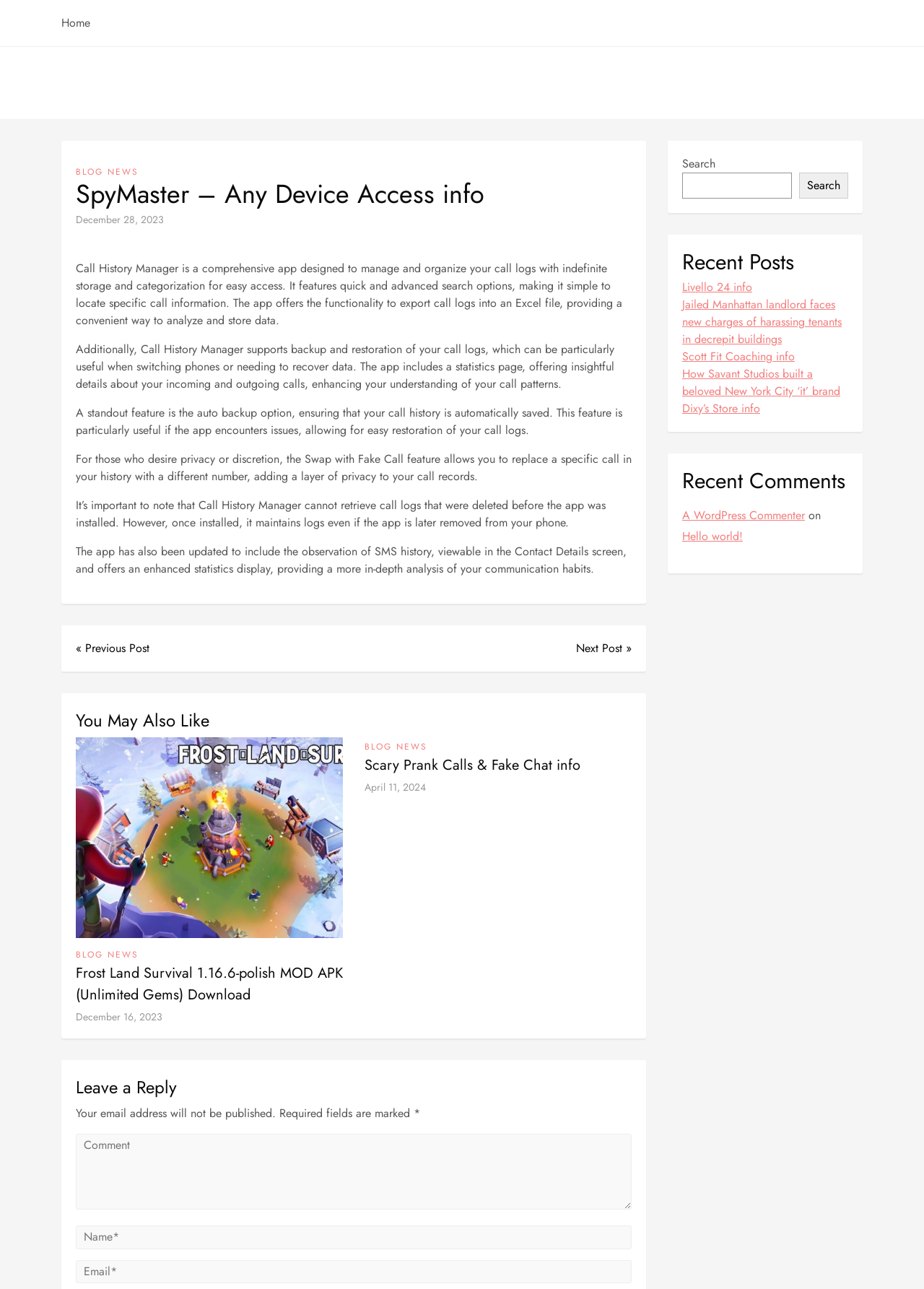Show the bounding box coordinates for the HTML element described as: "Home".

[0.066, 0.0, 0.098, 0.036]